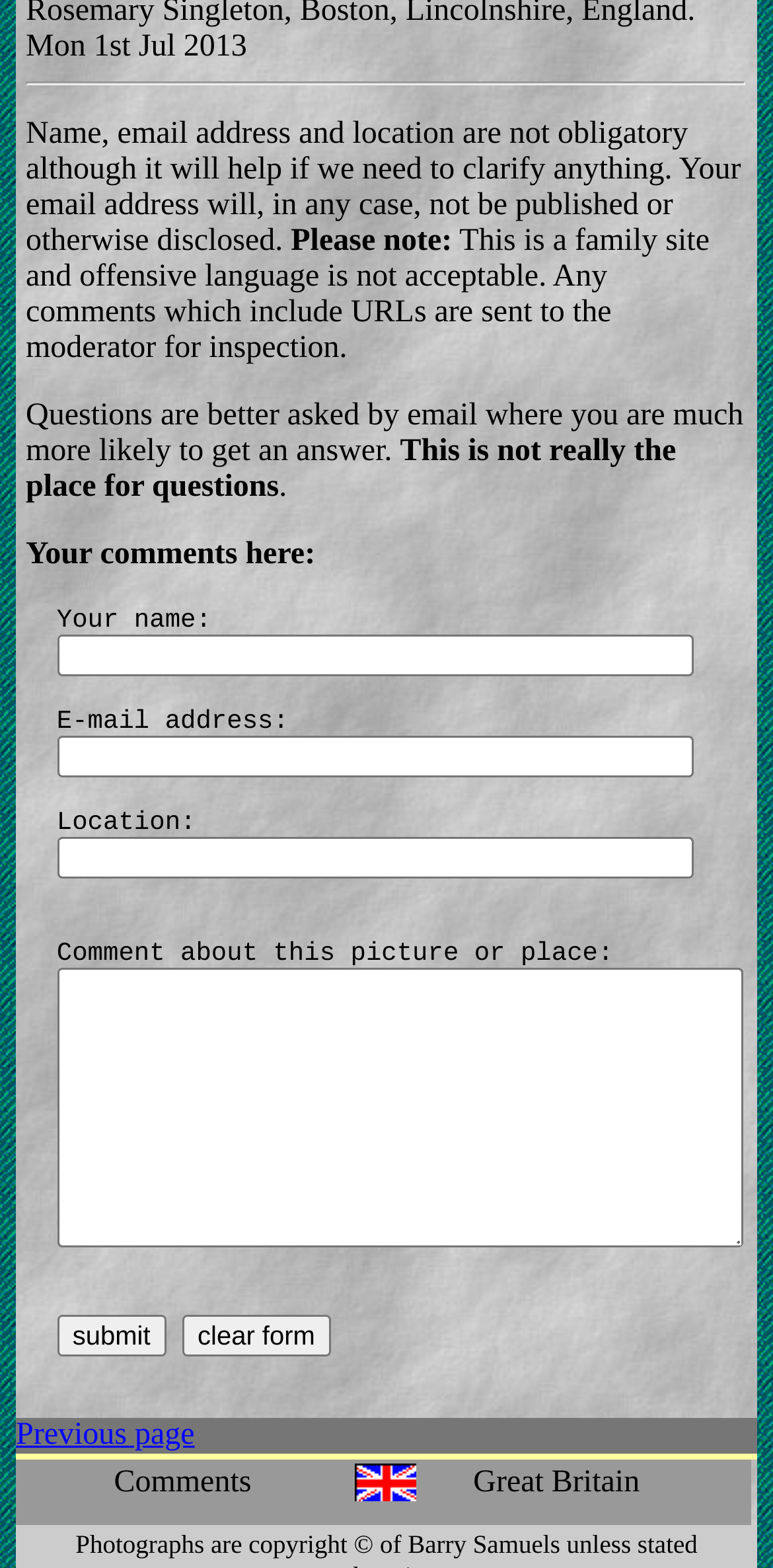What is the language of the flag displayed on this webpage?
Based on the screenshot, give a detailed explanation to answer the question.

The flag displayed on this webpage is the United Kingdom flag, which suggests that the language associated with it is English. This is further supported by the text 'Great Britain' displayed next to the flag.